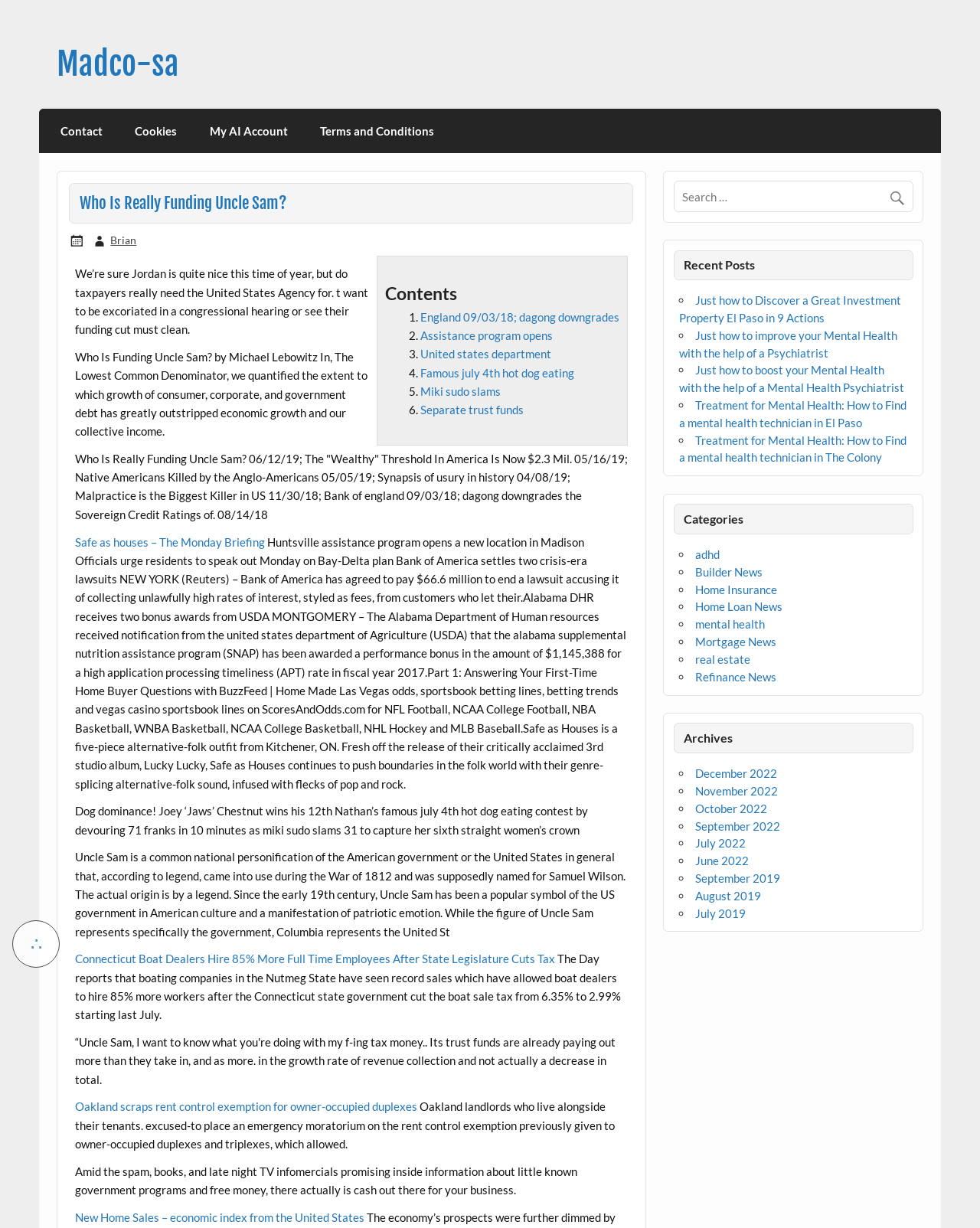Give a succinct answer to this question in a single word or phrase: 
What is the topic of the sixth list item?

Separate trust funds